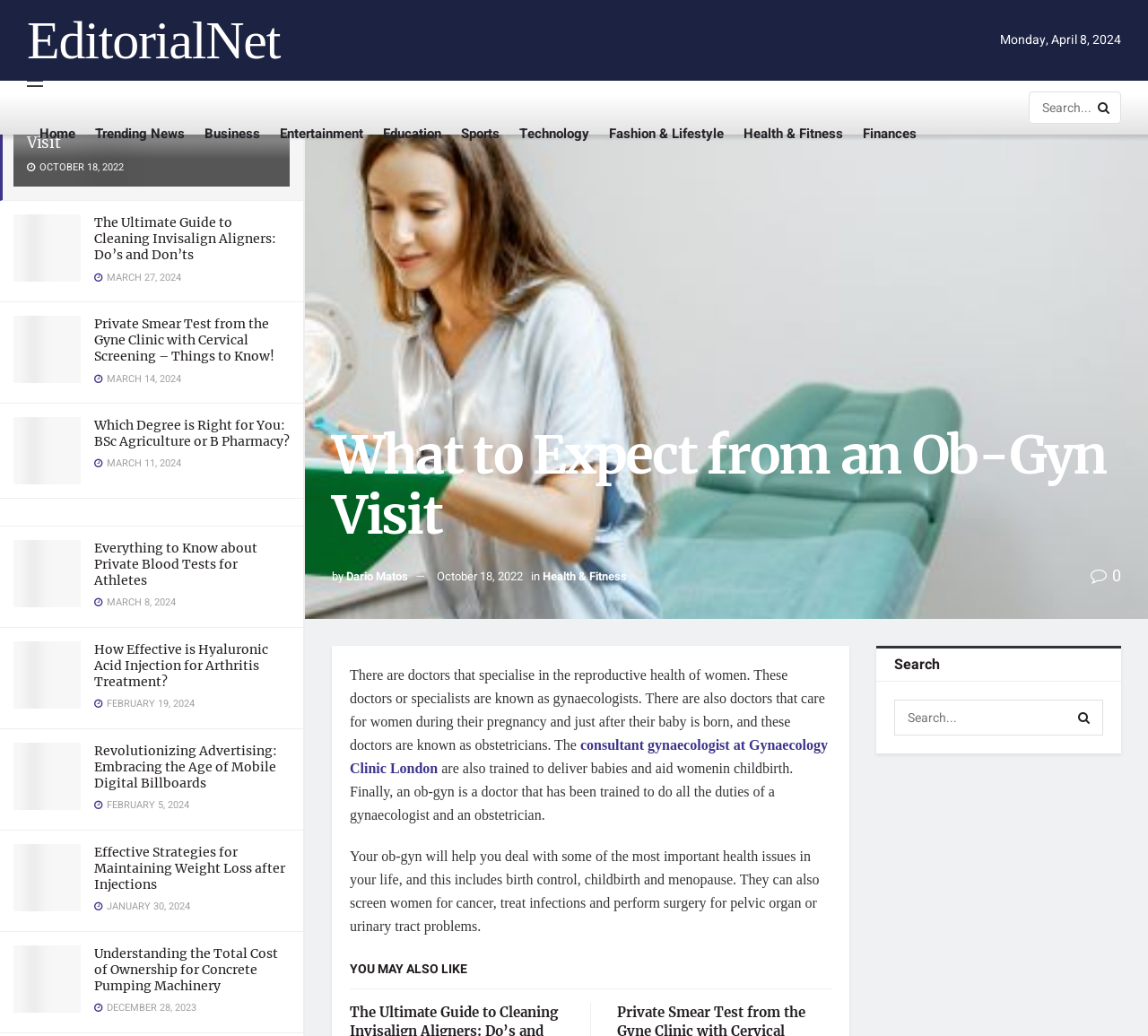Please give the bounding box coordinates of the area that should be clicked to fulfill the following instruction: "Click on the trending news". The coordinates should be in the format of four float numbers from 0 to 1, i.e., [left, top, right, bottom].

[0.083, 0.103, 0.161, 0.155]